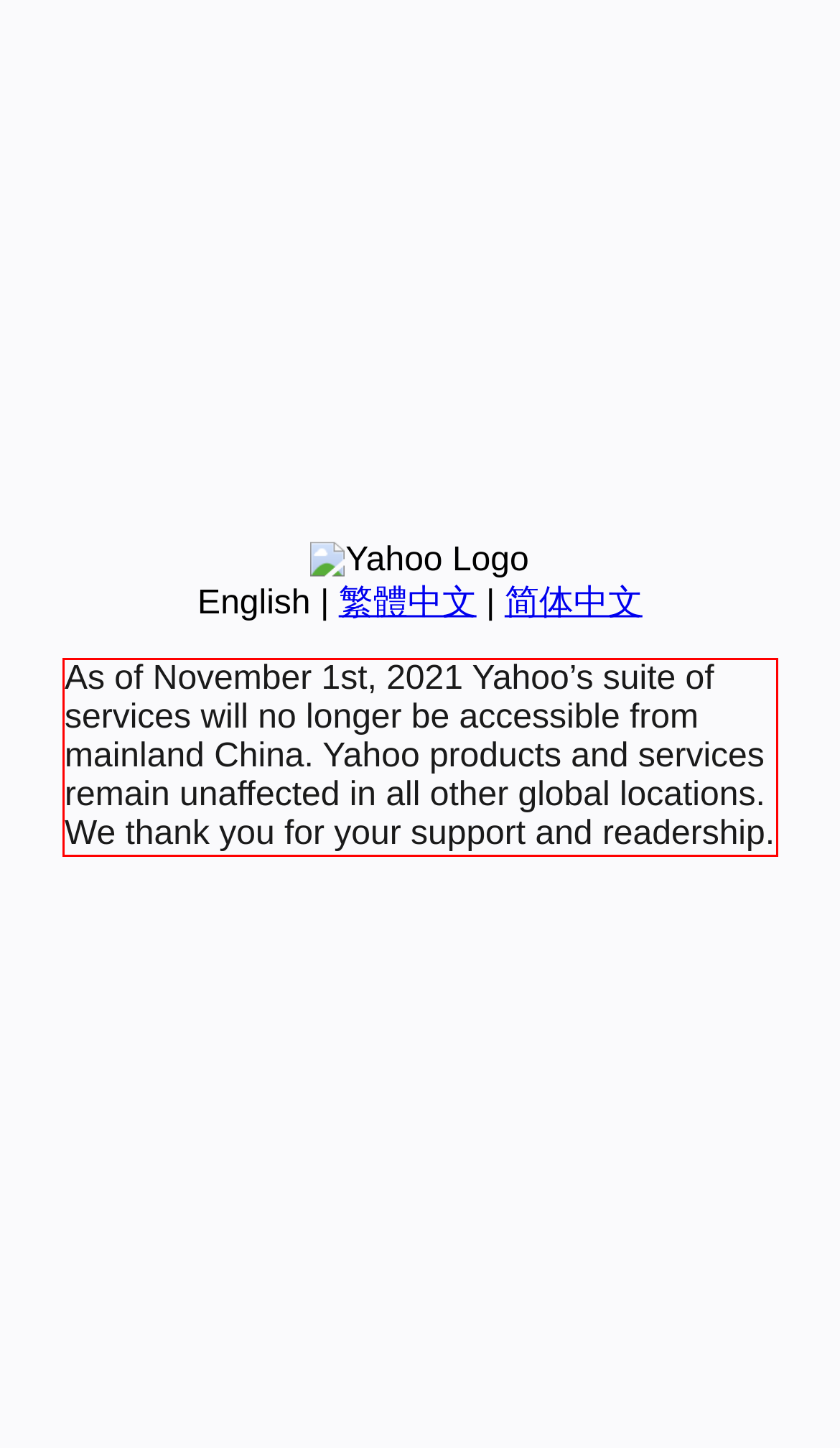Examine the webpage screenshot and use OCR to obtain the text inside the red bounding box.

As of November 1st, 2021 Yahoo’s suite of services will no longer be accessible from mainland China. Yahoo products and services remain unaffected in all other global locations. We thank you for your support and readership.